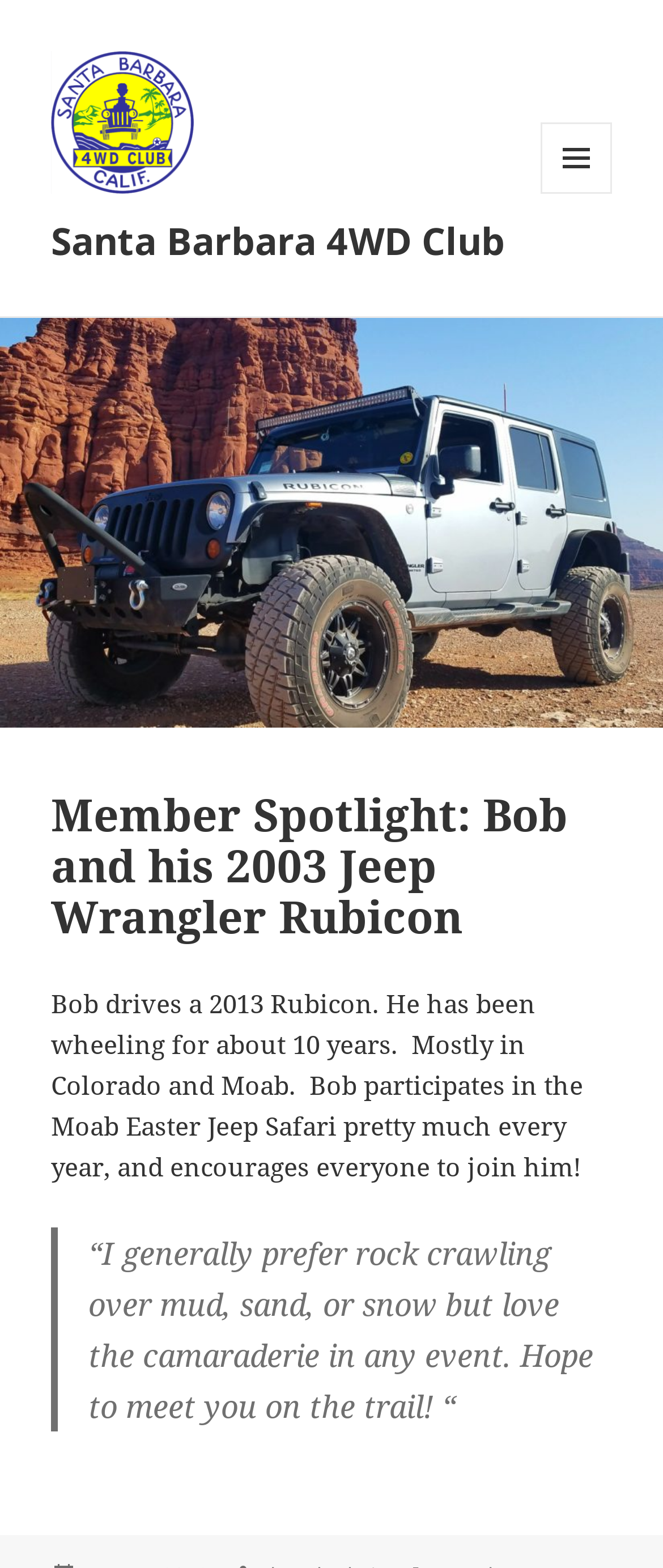Answer the question briefly using a single word or phrase: 
How long has Bob been wheeling?

about 10 years